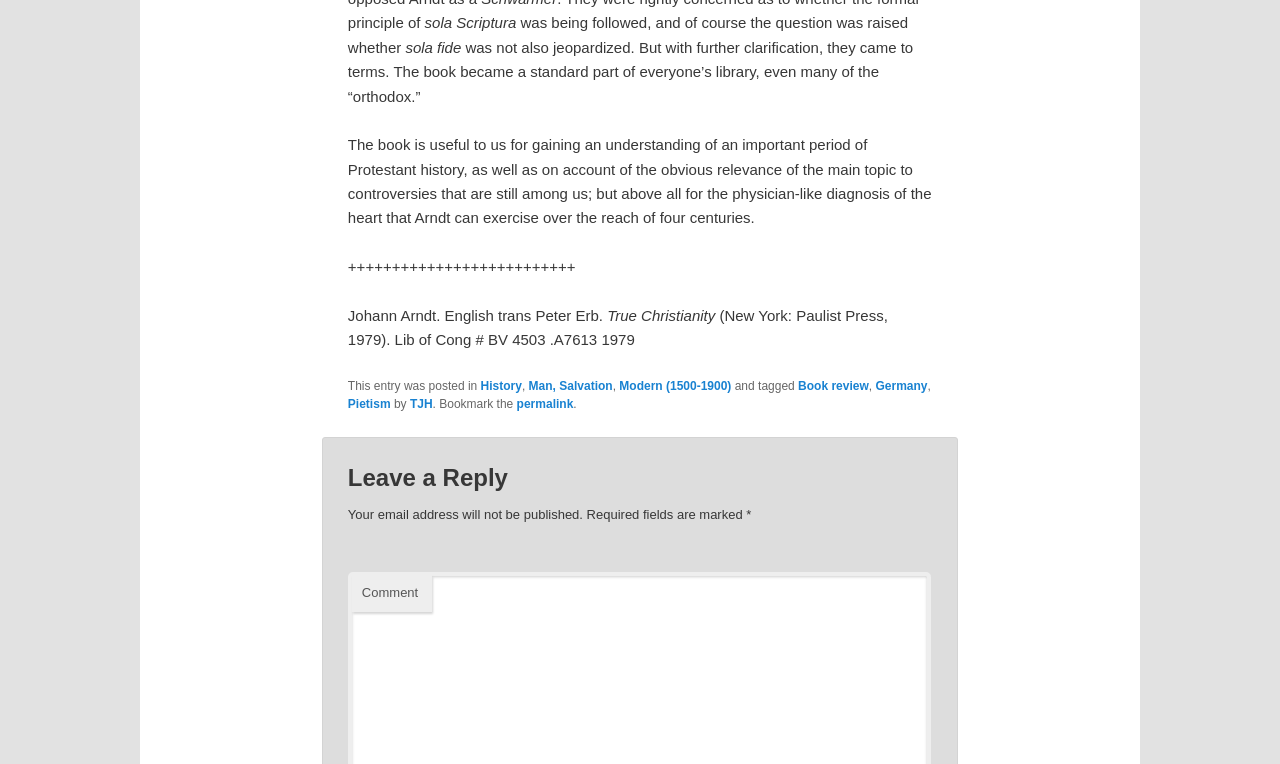Identify and provide the bounding box for the element described by: "Pietism".

[0.272, 0.52, 0.305, 0.538]